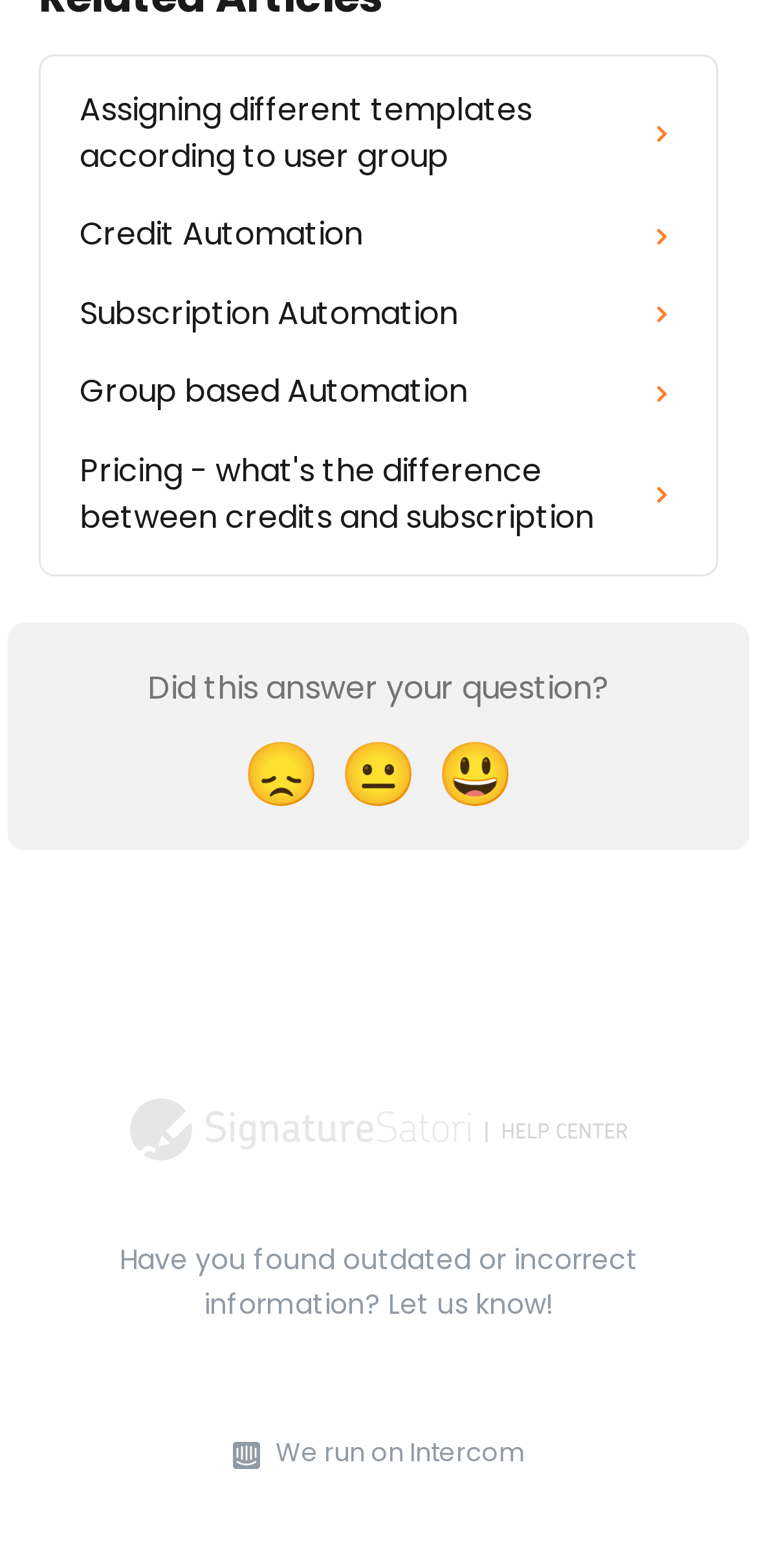What is the topic of the first link?
Use the information from the screenshot to give a comprehensive response to the question.

The first link on the webpage has the text 'Assigning different templates according to user group', which suggests that the topic of this link is related to user group templates.